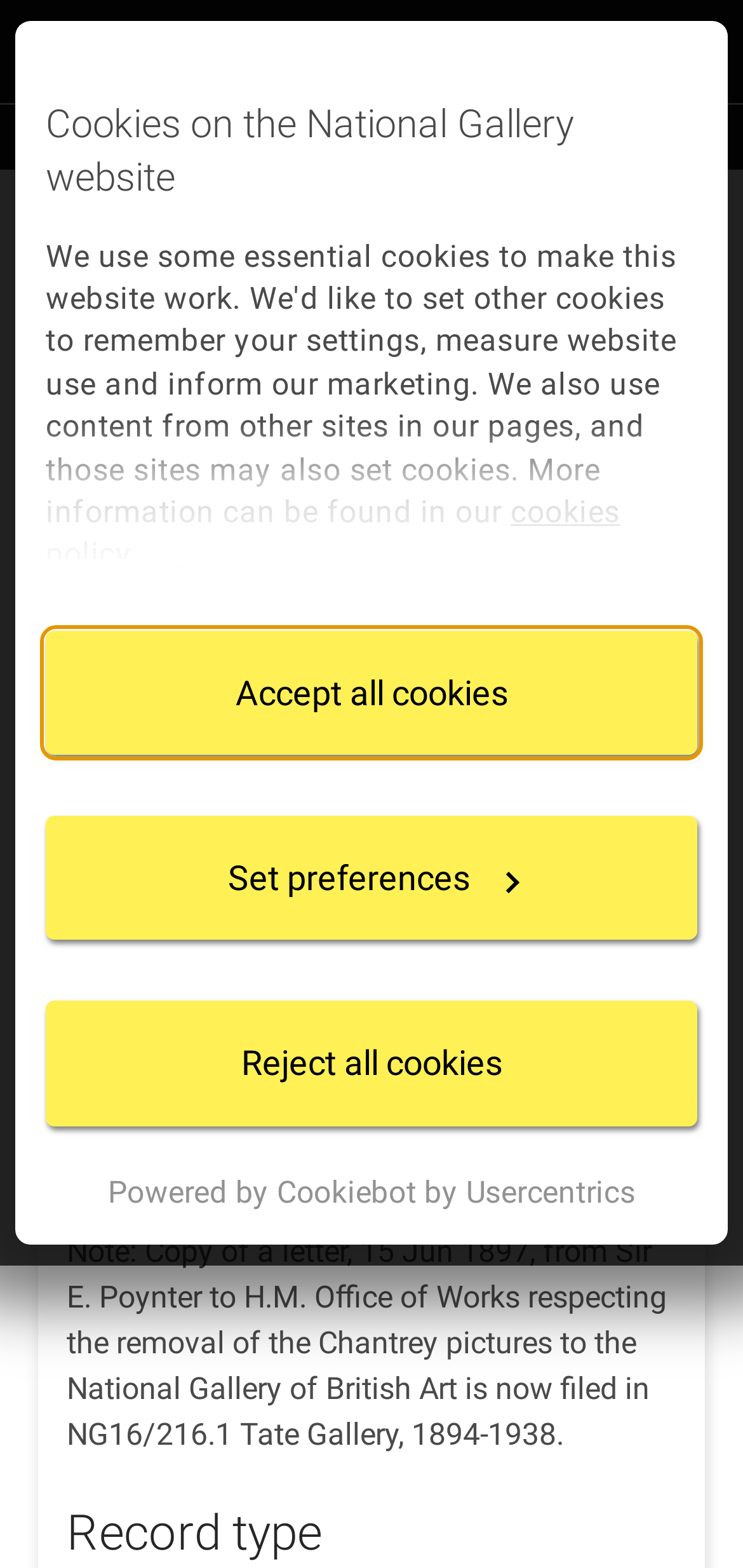Please identify the bounding box coordinates of the area I need to click to accomplish the following instruction: "View the National Gallery home".

[0.291, 0.02, 0.77, 0.043]